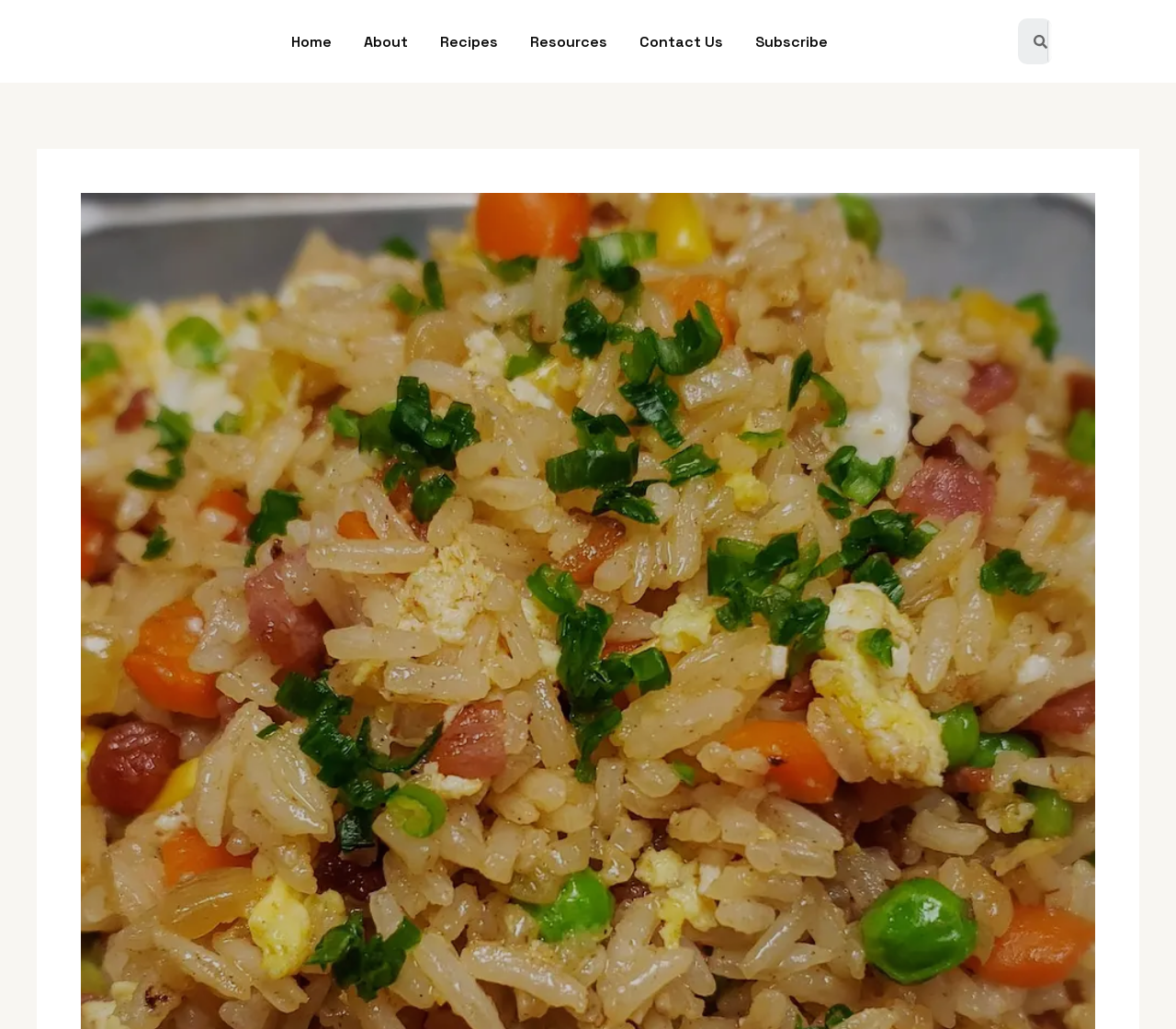What is the purpose of the search box?
Please answer the question with a detailed and comprehensive explanation.

The search box is located at the top-right corner of the webpage, and it has a placeholder text 'Search'. This suggests that the purpose of the search box is to allow users to search for something on the website.